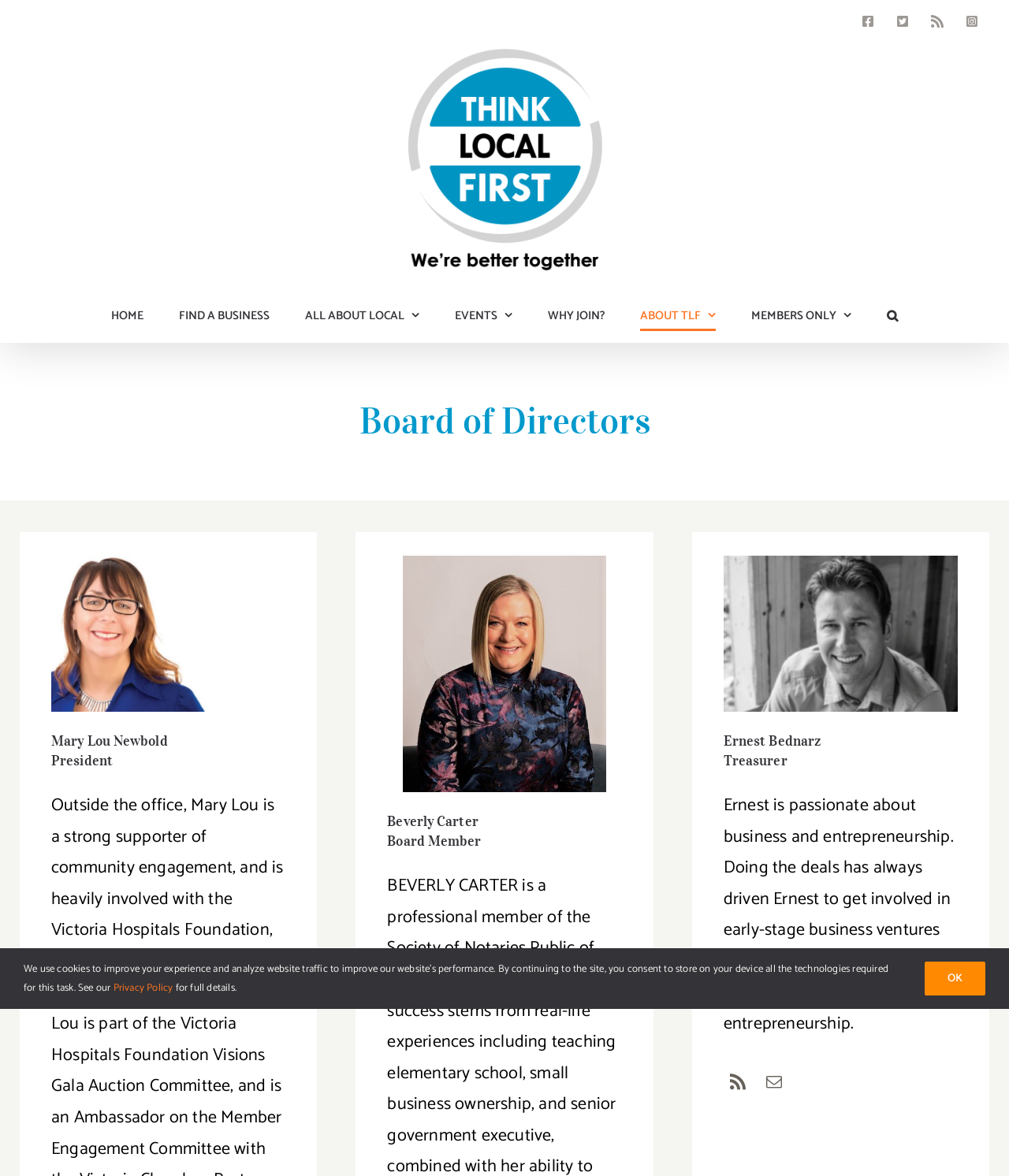Based on the image, provide a detailed response to the question:
What is the position of Ernest Bednarz?

I found the image element with the OCR text 'Ernest Bednarz' at coordinates [0.717, 0.473, 0.949, 0.605]. Next to the image, I found a LayoutTable element with a StaticText element containing the text 'Treasurer' at coordinates [0.717, 0.639, 0.78, 0.654]. This suggests that Ernest Bednarz holds the position of Treasurer.